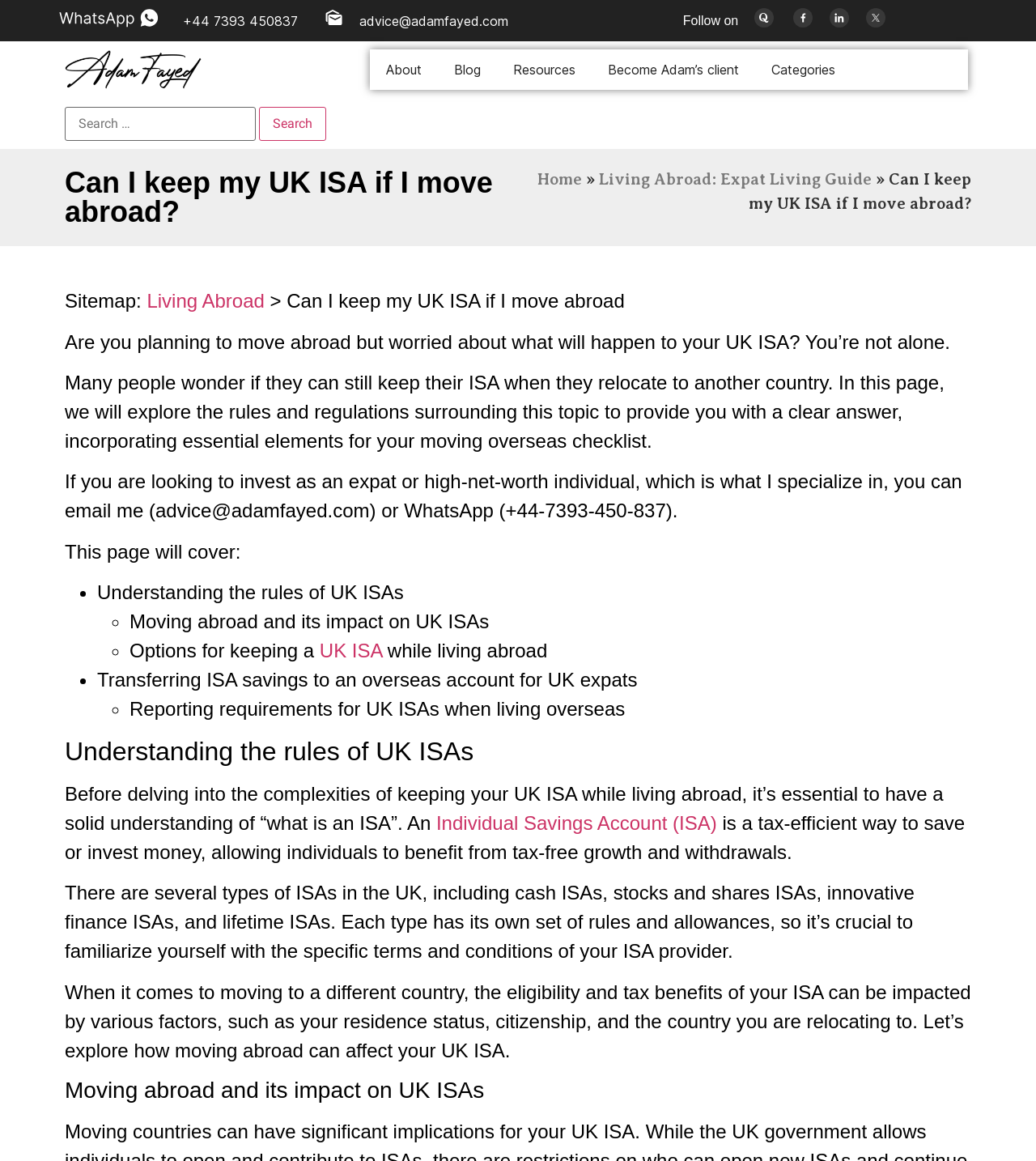Identify the bounding box coordinates of the clickable region to carry out the given instruction: "Search for something".

[0.062, 0.092, 0.345, 0.122]